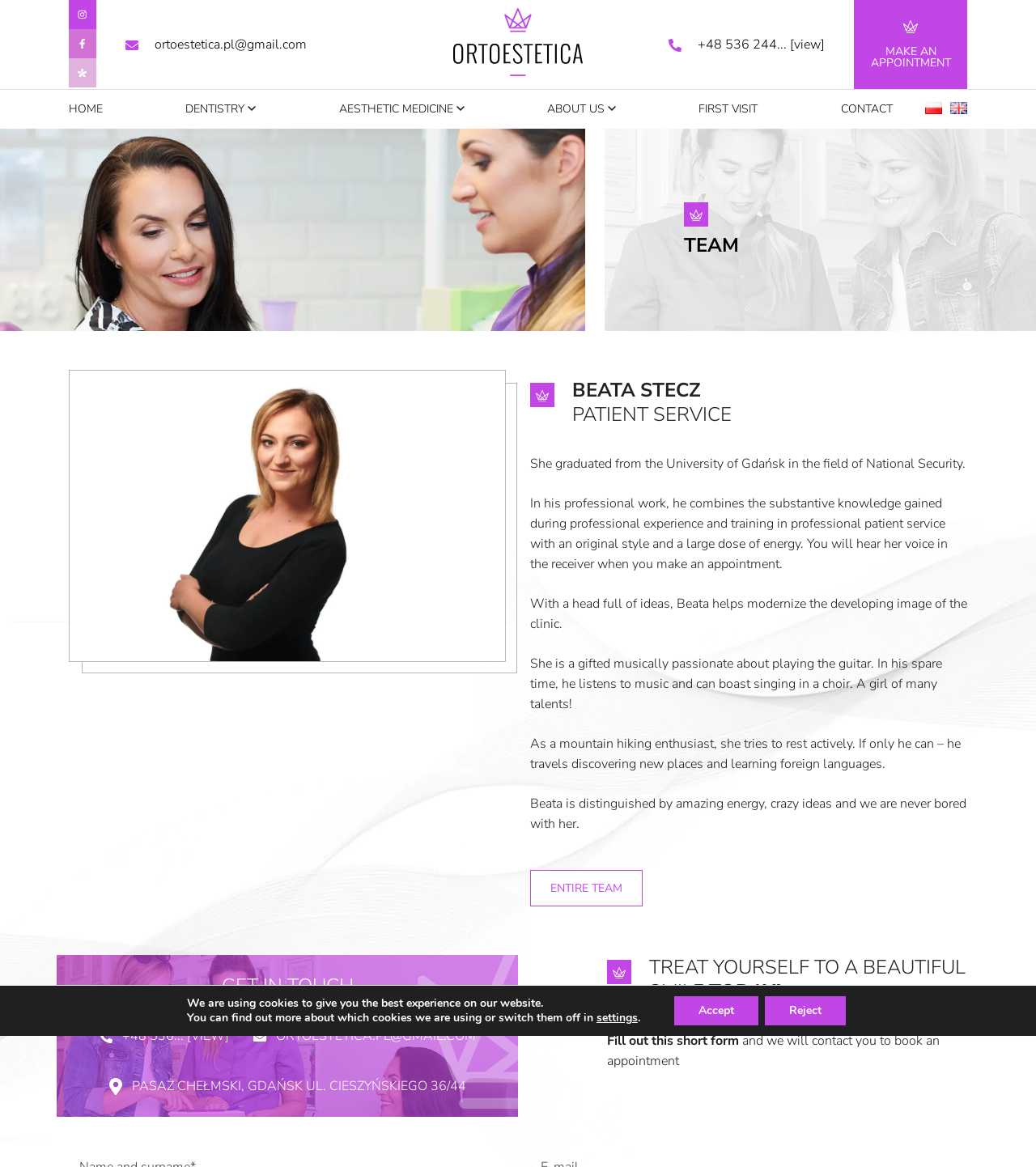How many team members are shown on the webpage?
Refer to the image and respond with a one-word or short-phrase answer.

One